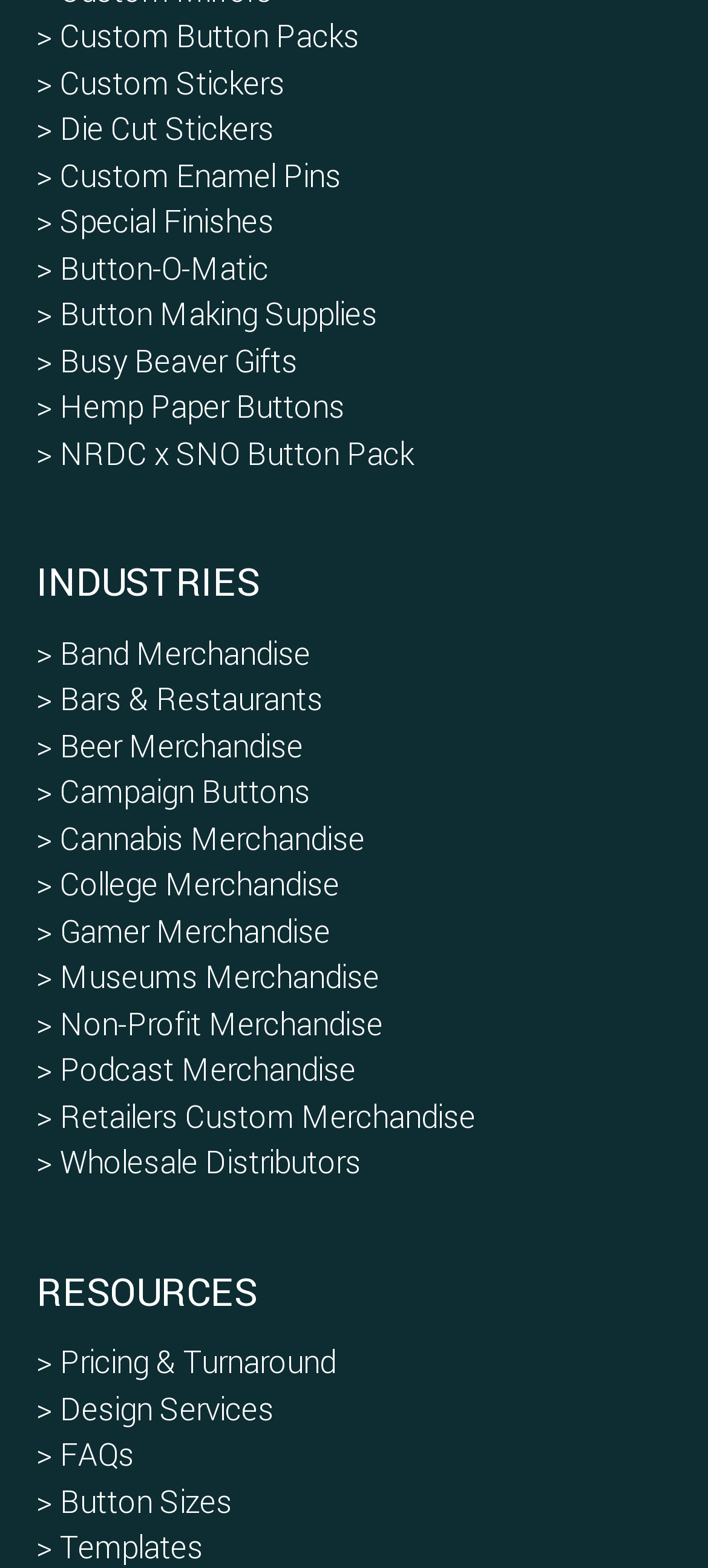Using the information in the image, give a comprehensive answer to the question: 
How many sections are on this webpage?

I looked at the webpage structure and found that there are three main sections: the top section with custom product links, the 'INDUSTRIES' section, and the 'RESOURCES' section.